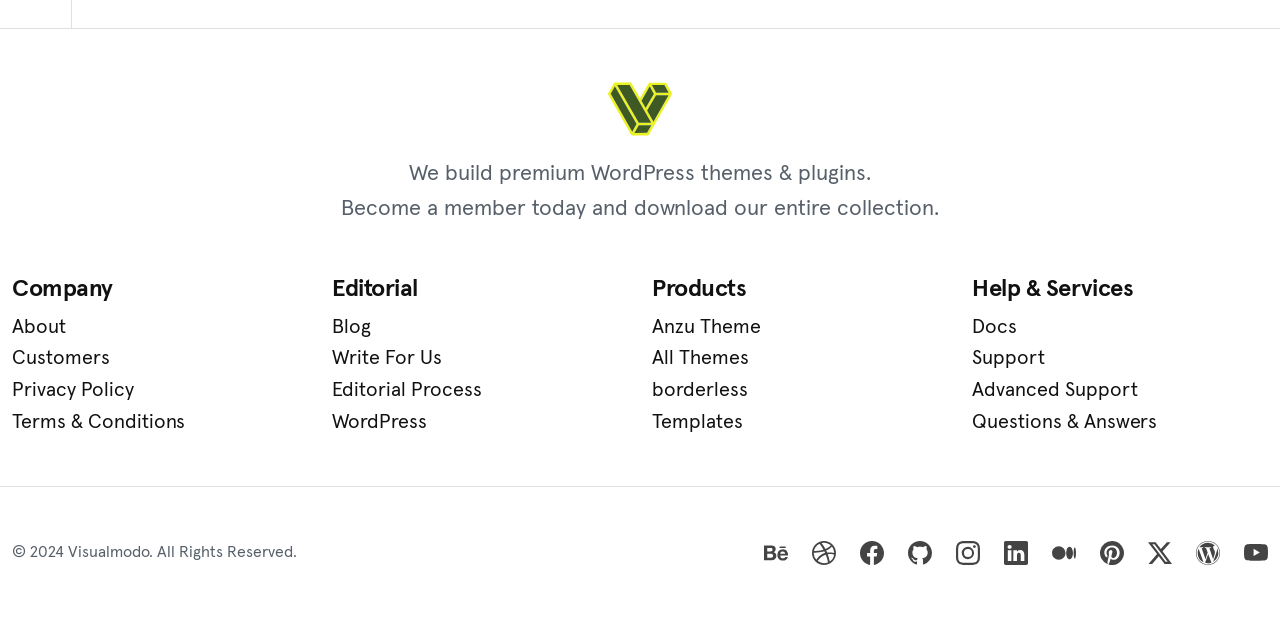What is the purpose of the 'Help & Services' section?
Give a detailed and exhaustive answer to the question.

The 'Help & Services' section contains links to 'Docs', 'Support', 'Advanced Support', and 'Questions & Answers', which suggests that this section is intended to provide support and resources to users.